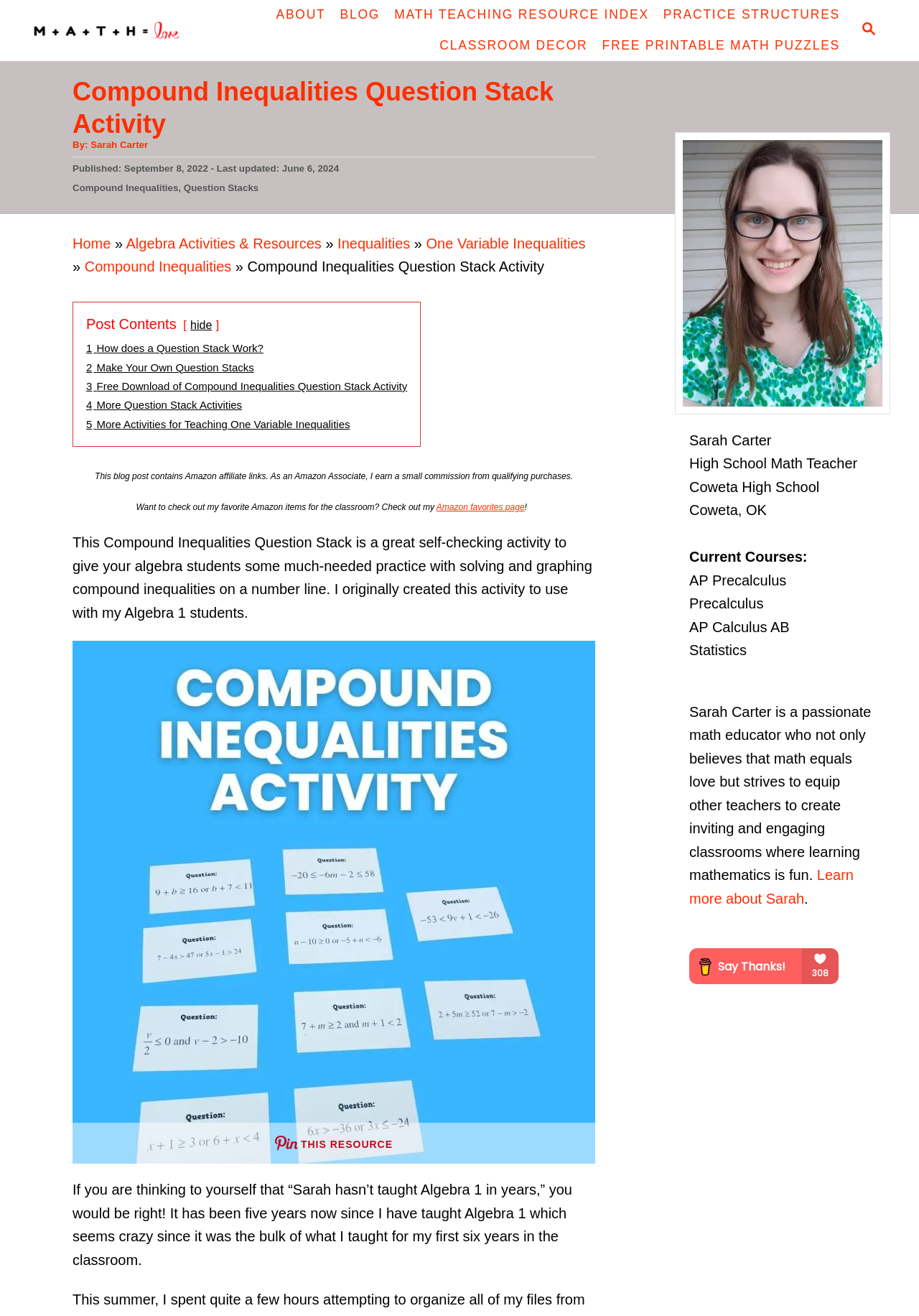Identify the headline of the webpage and generate its text content.

Compound Inequalities Question Stack Activity